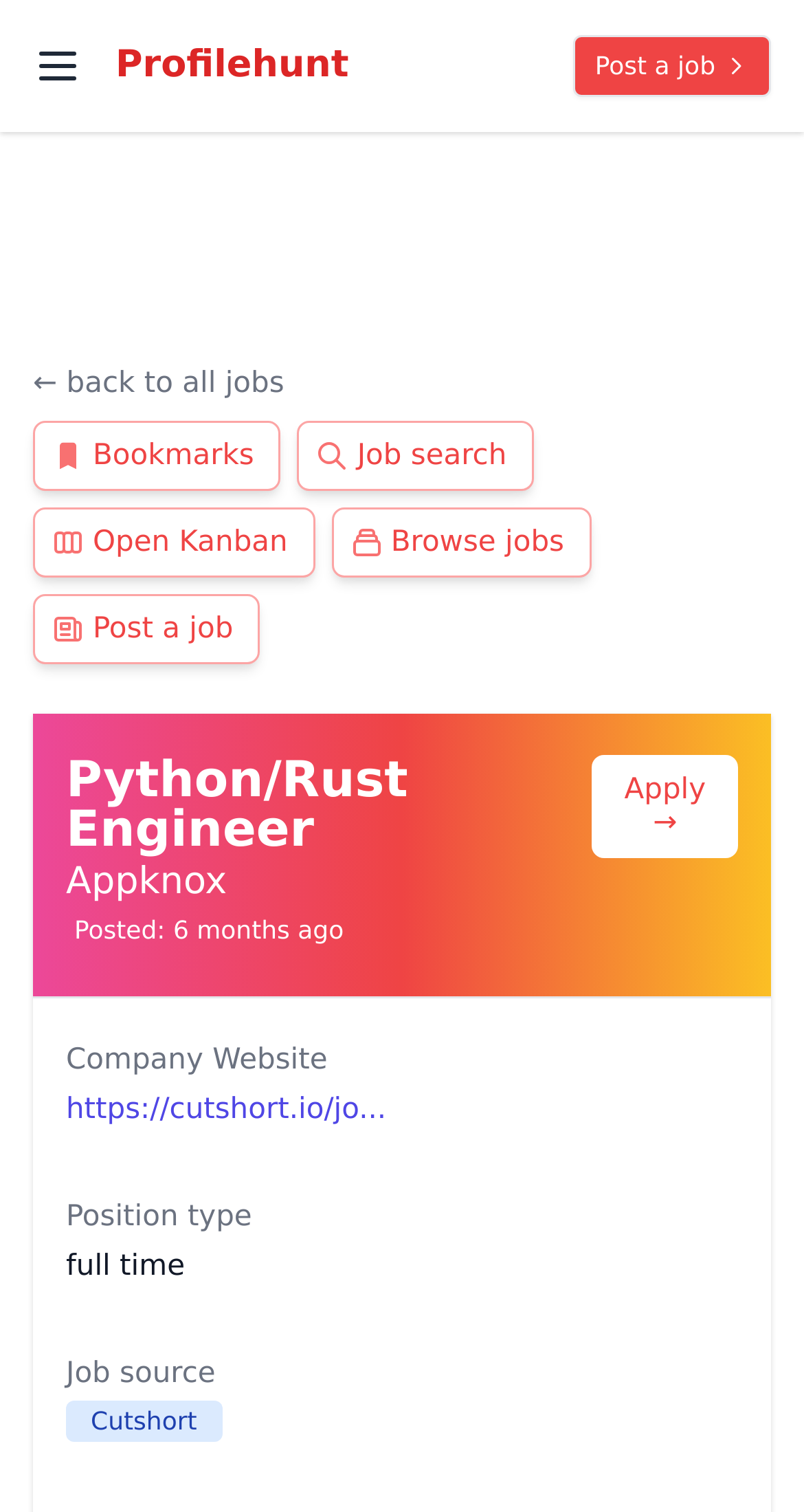Based on the description "Post a job", find the bounding box of the specified UI element.

[0.712, 0.023, 0.959, 0.064]